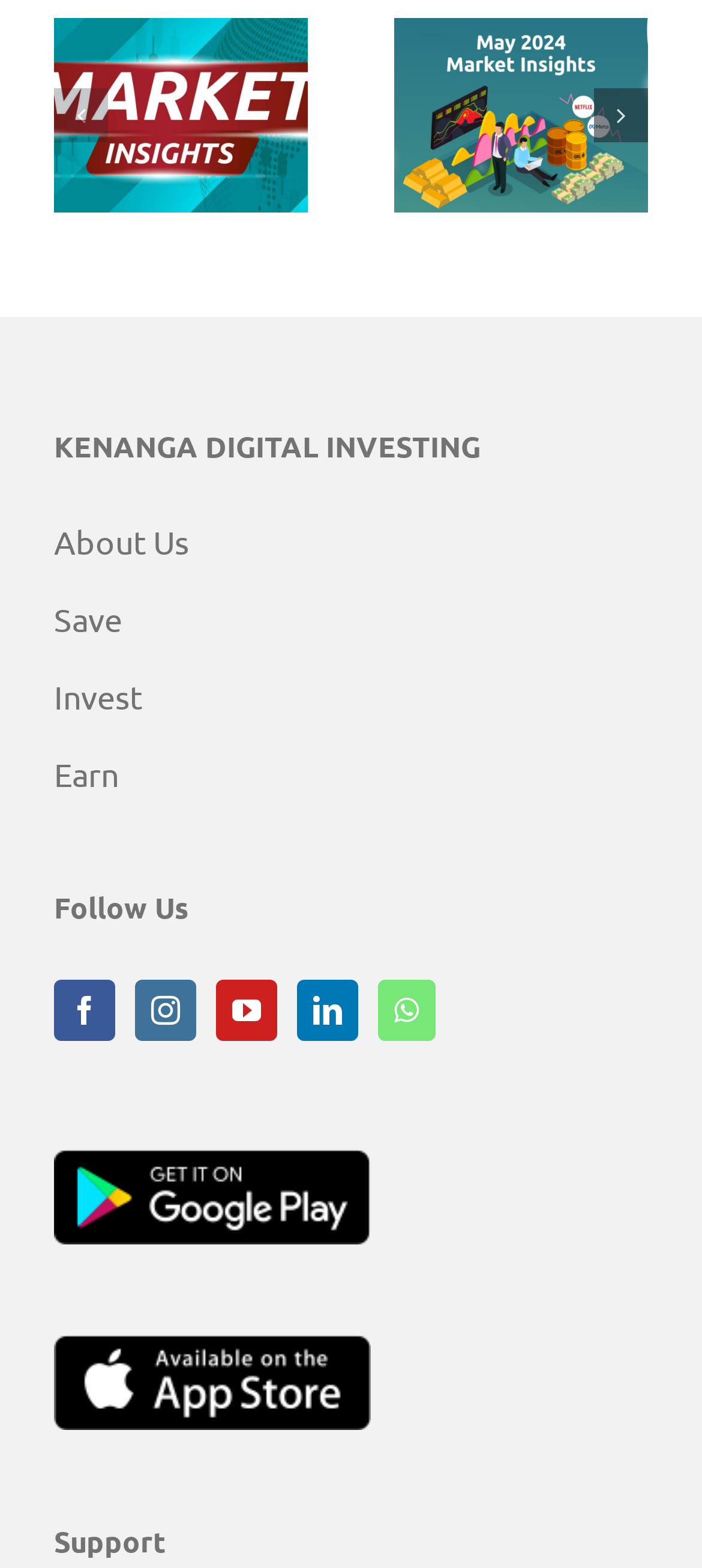Identify the bounding box coordinates of the clickable region required to complete the instruction: "Click Next slide". The coordinates should be given as four float numbers within the range of 0 and 1, i.e., [left, top, right, bottom].

[0.846, 0.057, 0.923, 0.091]